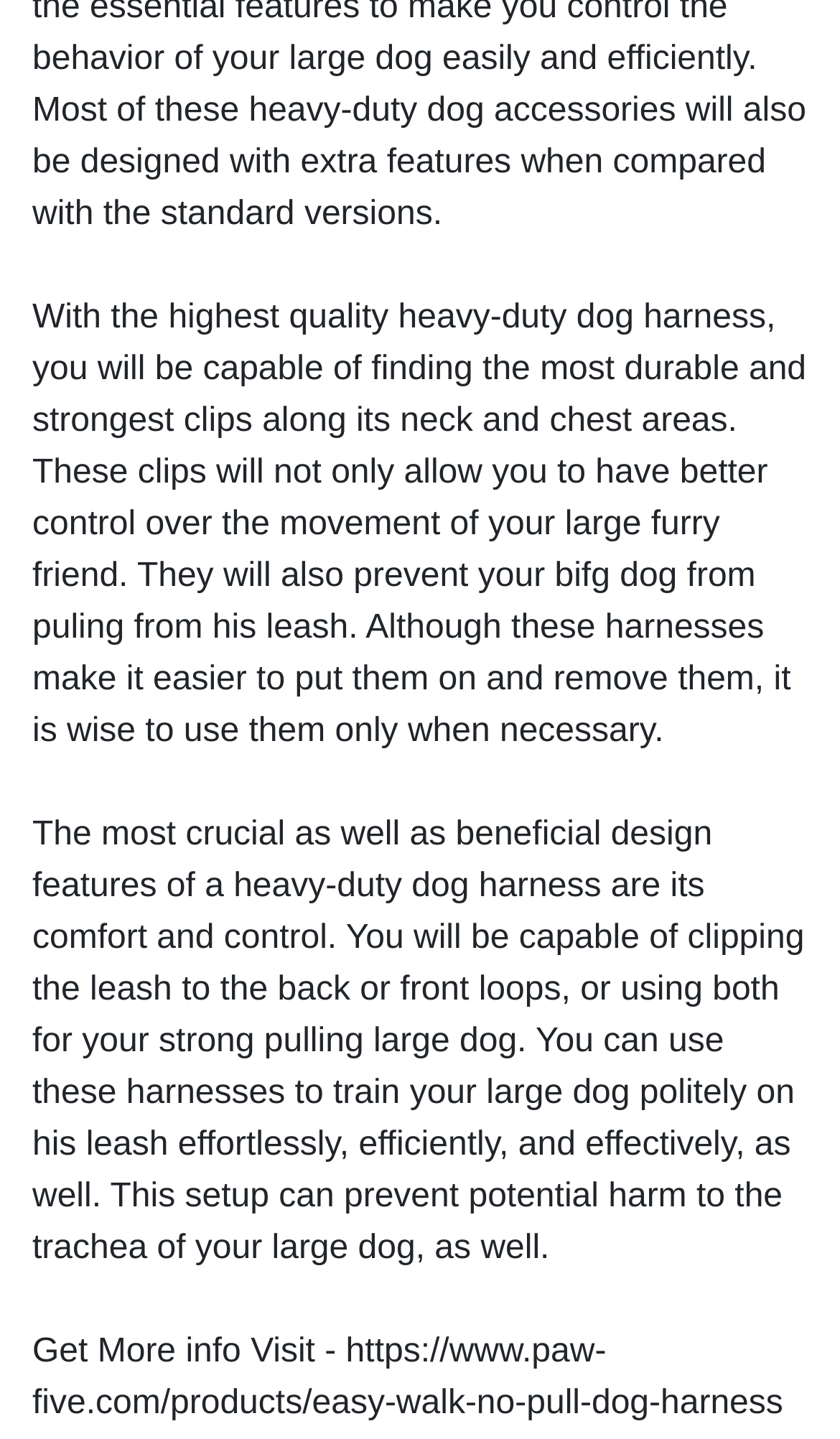Please specify the bounding box coordinates of the element that should be clicked to execute the given instruction: 'Print the page'. Ensure the coordinates are four float numbers between 0 and 1, expressed as [left, top, right, bottom].

[0.403, 0.699, 0.9, 0.725]